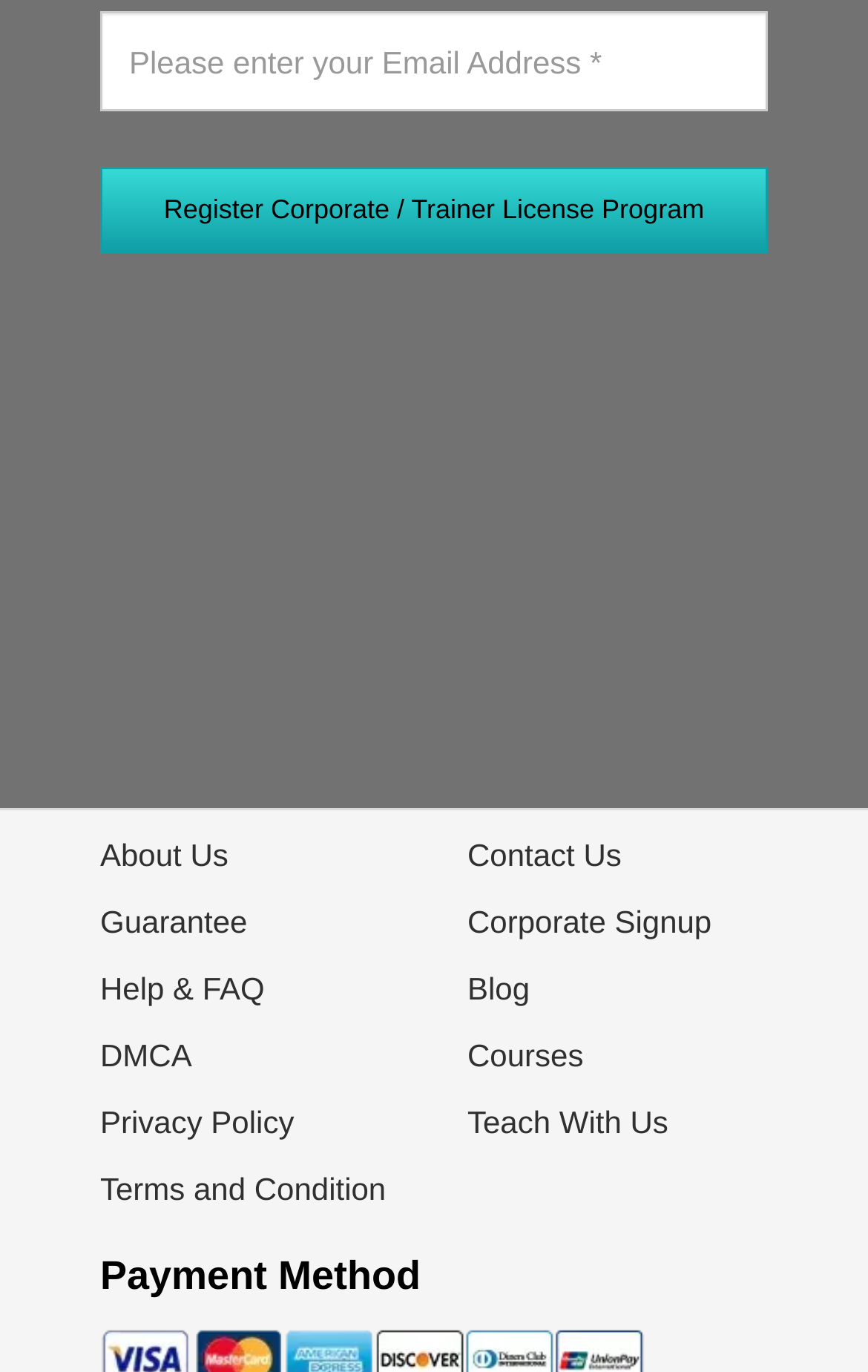Based on the image, provide a detailed response to the question:
What is the text above the links in the footer section?

The text 'Payment Method' is located above the links in the footer section, suggesting that it may be related to the payment options or methods available on the website.